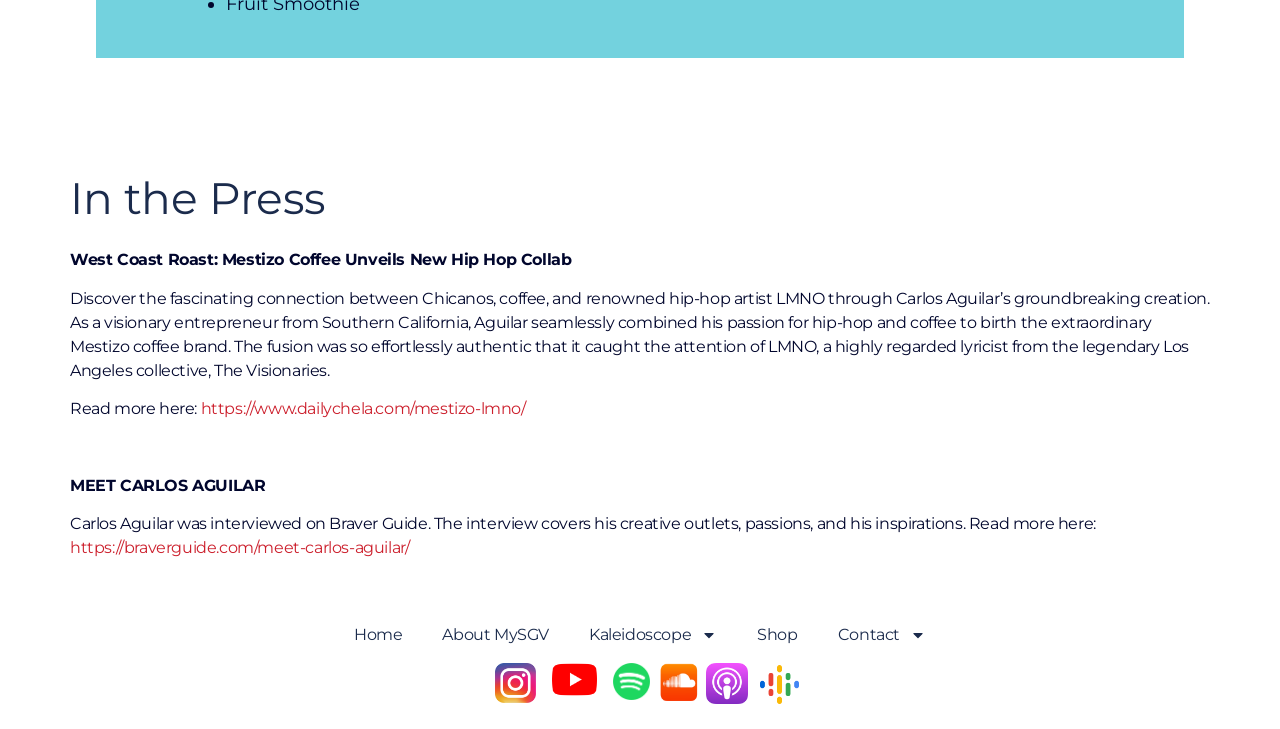What is the name of the website where Carlos Aguilar was interviewed?
Please provide a comprehensive answer based on the details in the screenshot.

The name of the website where Carlos Aguilar was interviewed is Braver Guide, which is mentioned in the text 'Carlos Aguilar was interviewed on Braver Guide'.